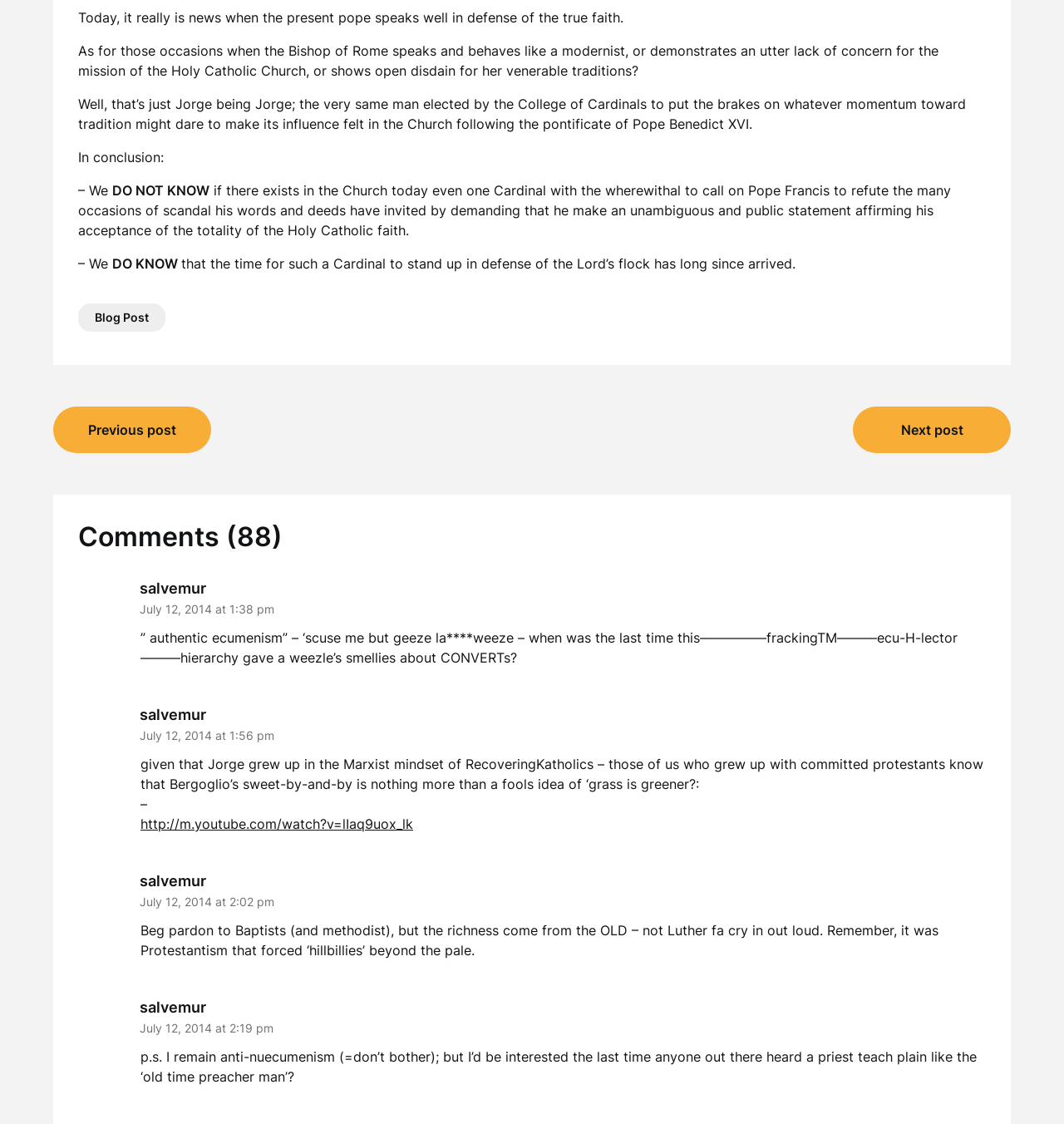Locate the bounding box coordinates of the element that needs to be clicked to carry out the instruction: "View comments". The coordinates should be given as four float numbers ranging from 0 to 1, i.e., [left, top, right, bottom].

[0.05, 0.44, 0.95, 0.504]